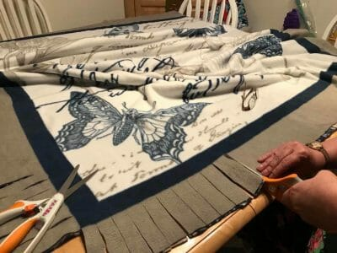Please provide a comprehensive answer to the question based on the screenshot: What is the design feature of the blanket?

The blanket features intricate blue butterflies against a light background, accented by elegant script text, which is a unique and beautiful design element that adds to the overall aesthetic of the blanket.